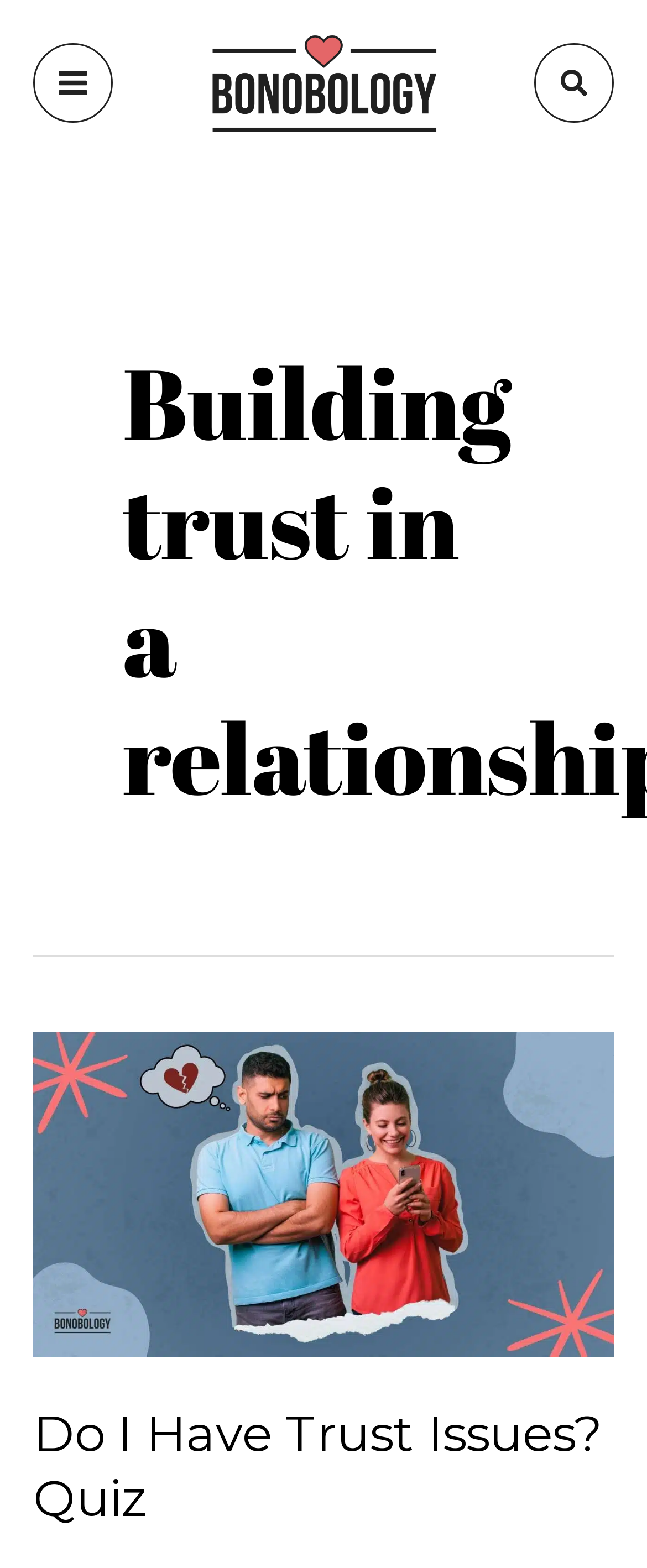What is the purpose of the image next to the 'Bonobology' link?
Use the screenshot to answer the question with a single word or phrase.

Logo